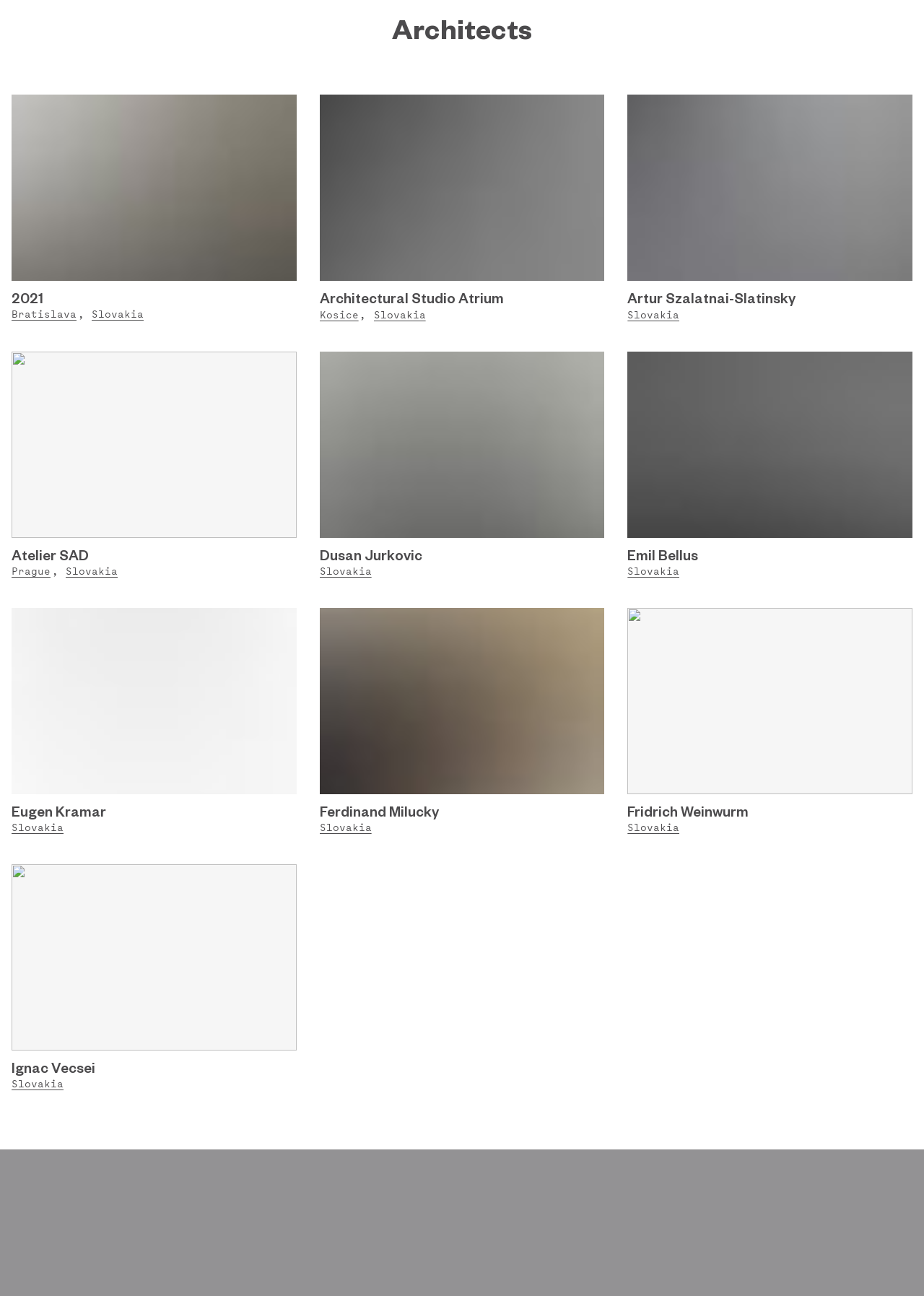Please find and report the bounding box coordinates of the element to click in order to perform the following action: "Read about Fridrich Weinwurm". The coordinates should be expressed as four float numbers between 0 and 1, in the format [left, top, right, bottom].

[0.679, 0.619, 0.983, 0.633]